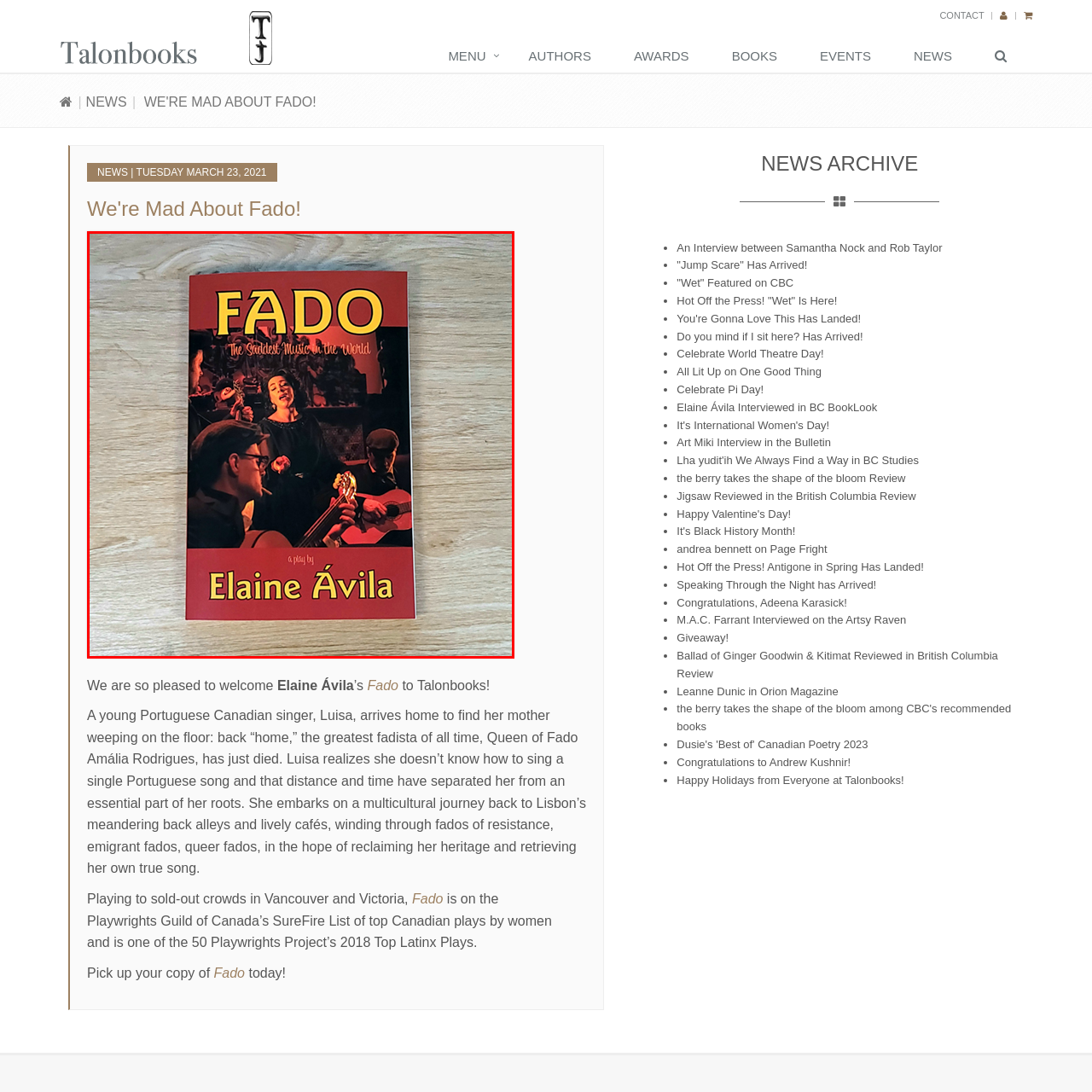What is the name of the playwright?
Consider the details within the red bounding box and provide a thorough answer to the question.

Beneath the scene, Elaine Ávila's name is elegantly scripted, connecting her to this compelling narrative about identity and heritage, as suggested in the accompanying text on the webpage.